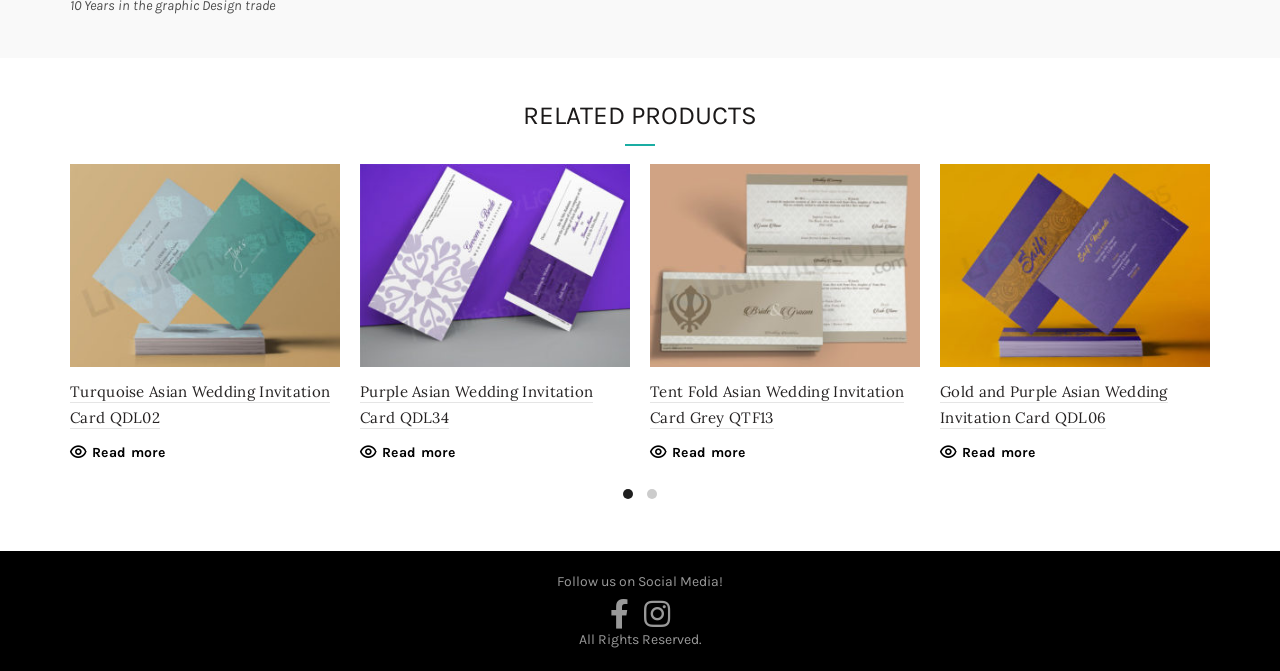How many products are listed under 'RELATED PRODUCTS'?
Look at the image and respond to the question as thoroughly as possible.

I counted the number of links and images under the 'RELATED PRODUCTS' heading, and there are 5 products listed.